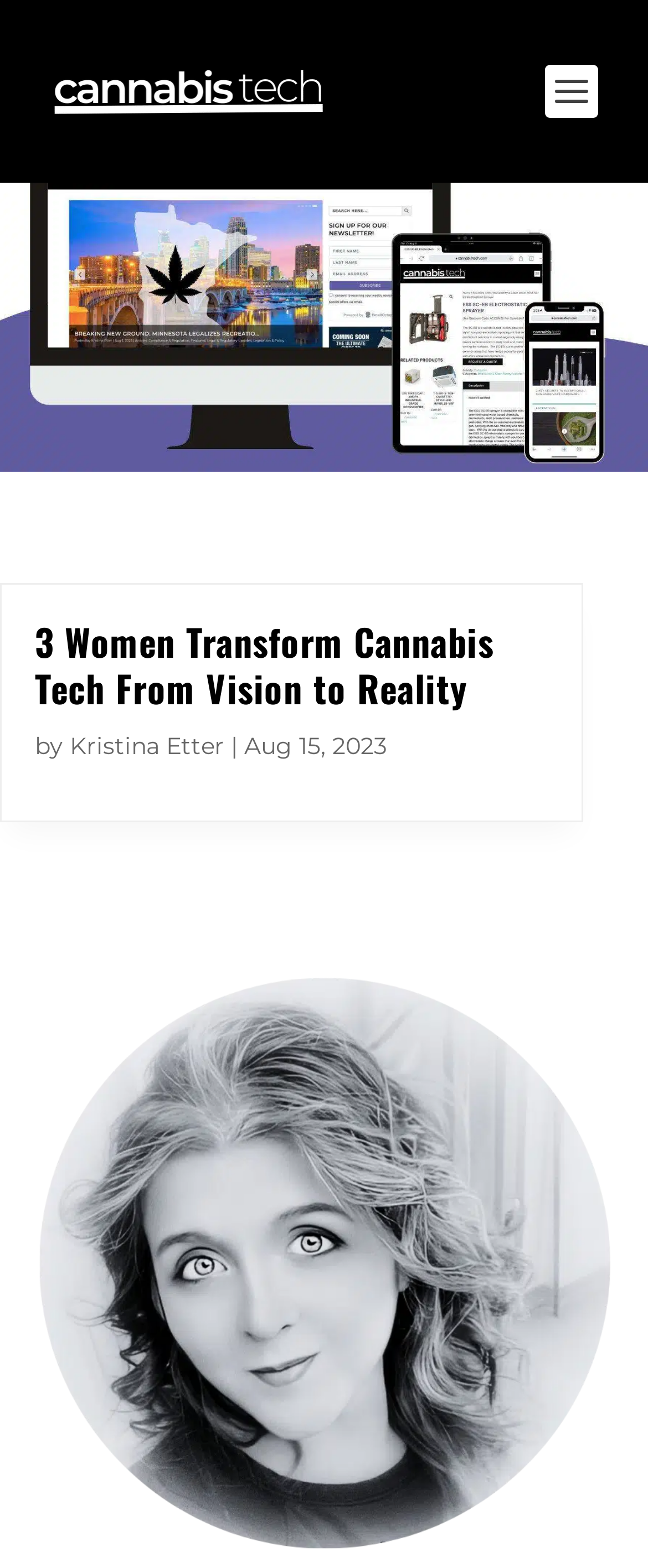Provide a single word or phrase answer to the question: 
What is the name of the website?

Cannabis Tech